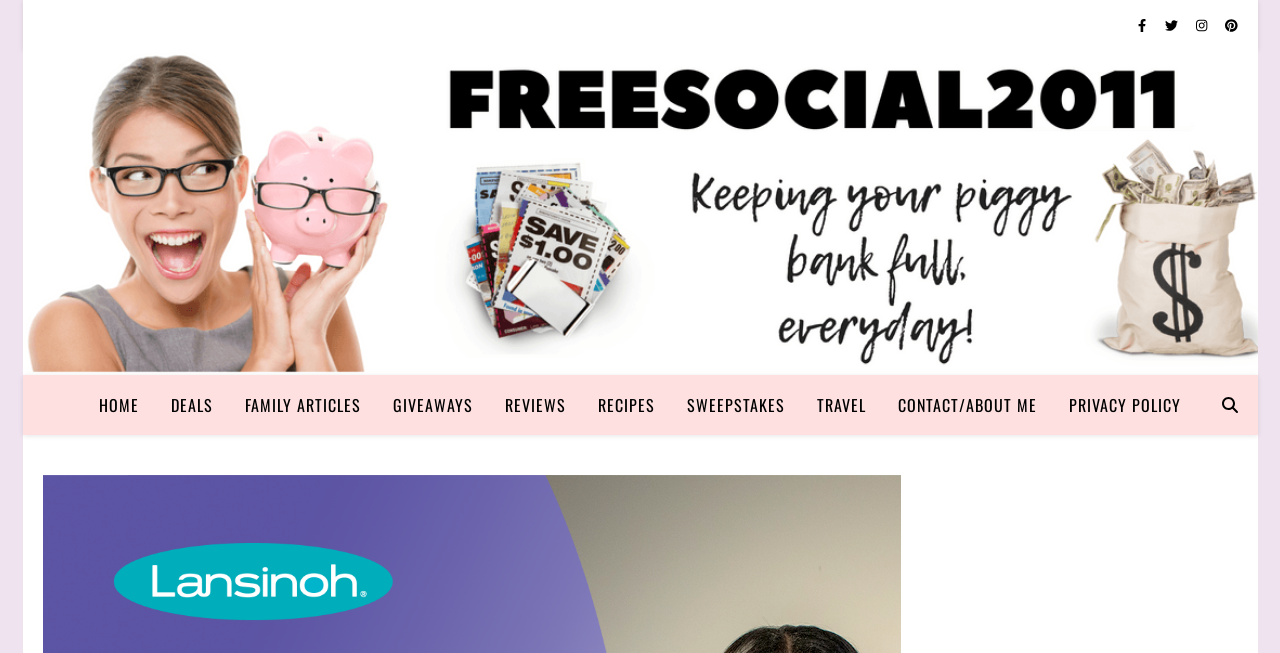What social media platforms are available?
Using the visual information, answer the question in a single word or phrase.

Facebook, Twitter, Instagram, Pinterest